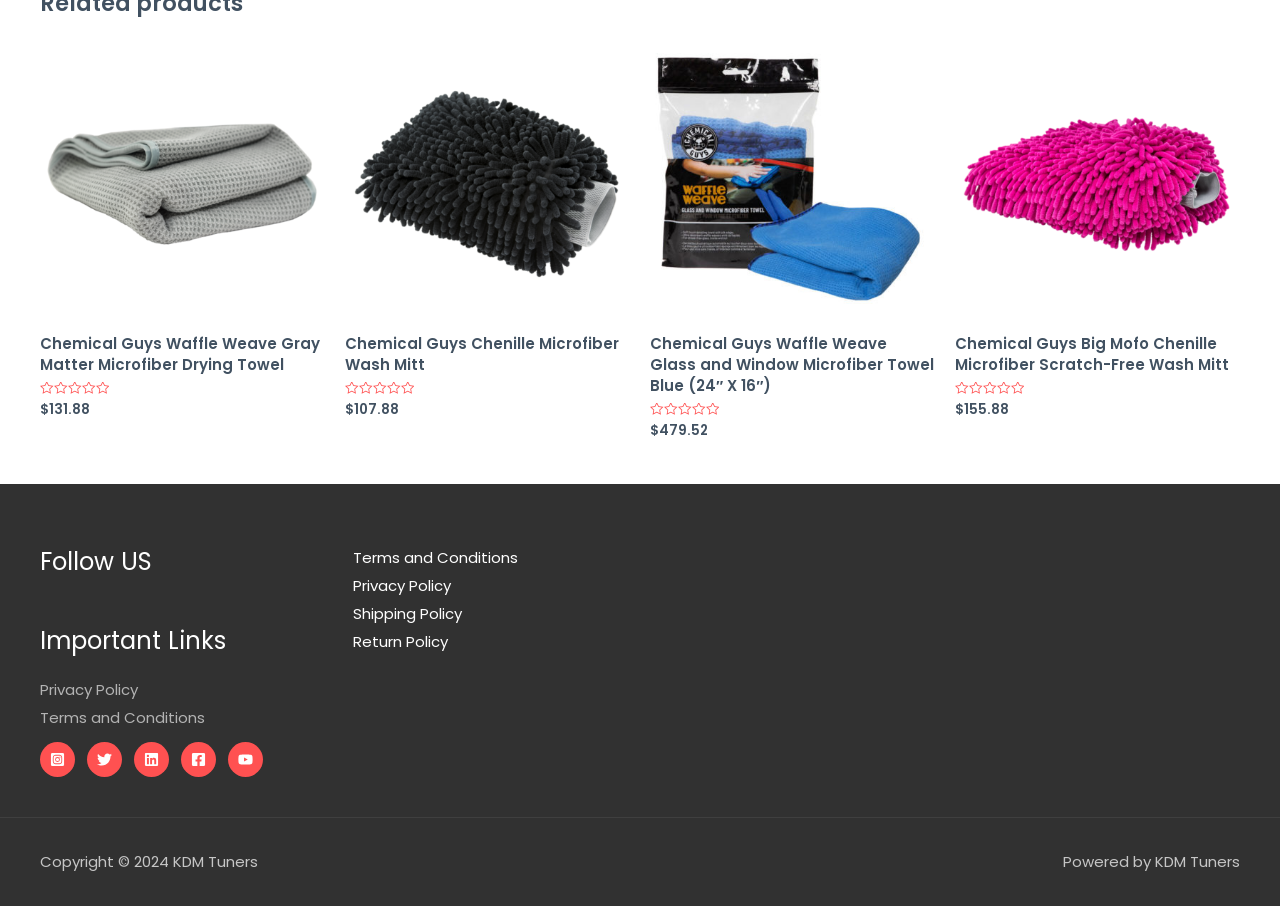What is the price of Chemical Guys Waffle Weave Gray Matter Microfiber Drying Towel?
Could you answer the question in a detailed manner, providing as much information as possible?

The price of the product can be found by looking at the StaticText element with the text '$' and the adjacent StaticText element with the text '131.88', which indicates the price of the product.